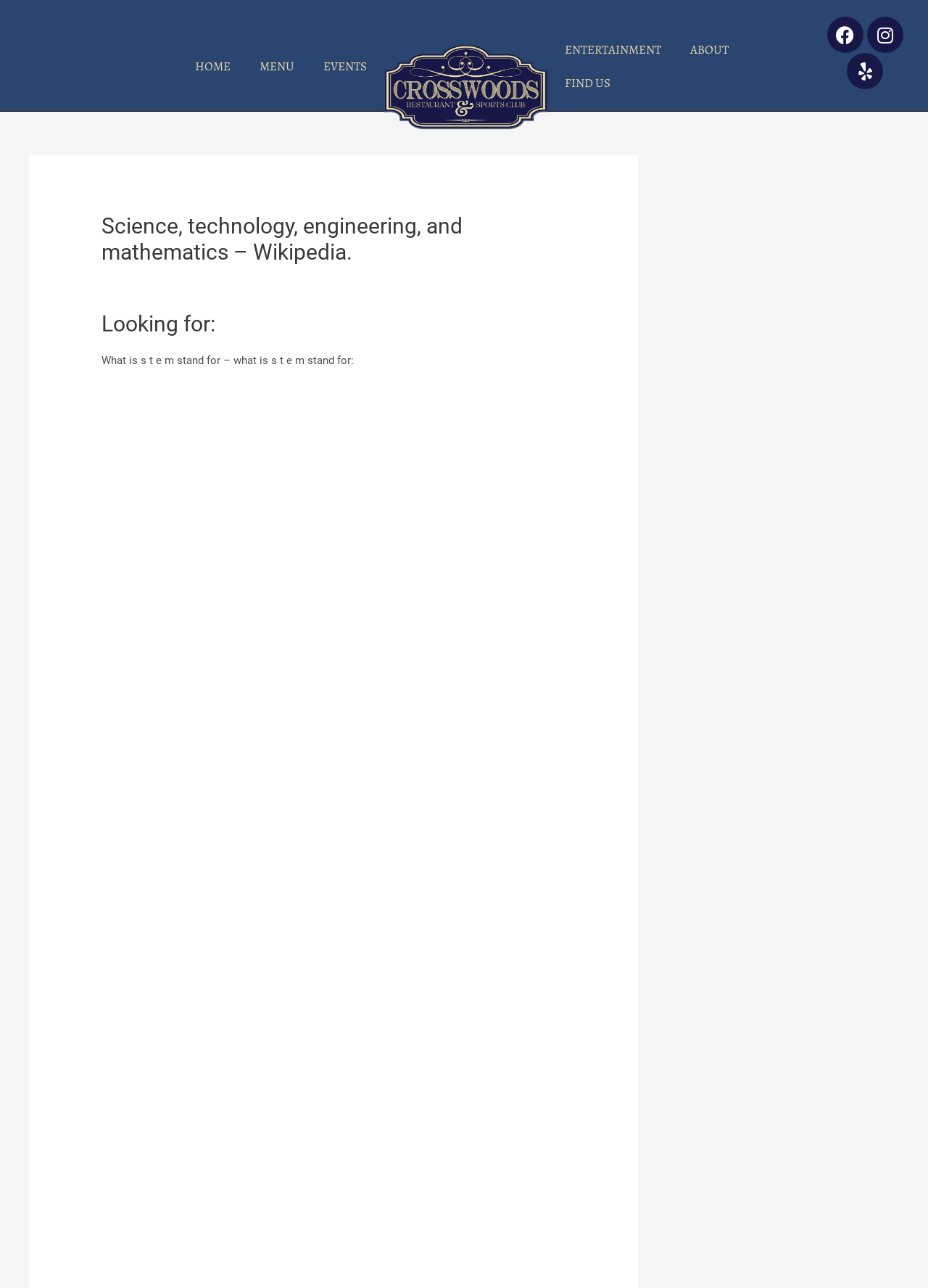Identify and provide the main heading of the webpage.

Science, technology, engineering, and mathematics – Wikipedia.